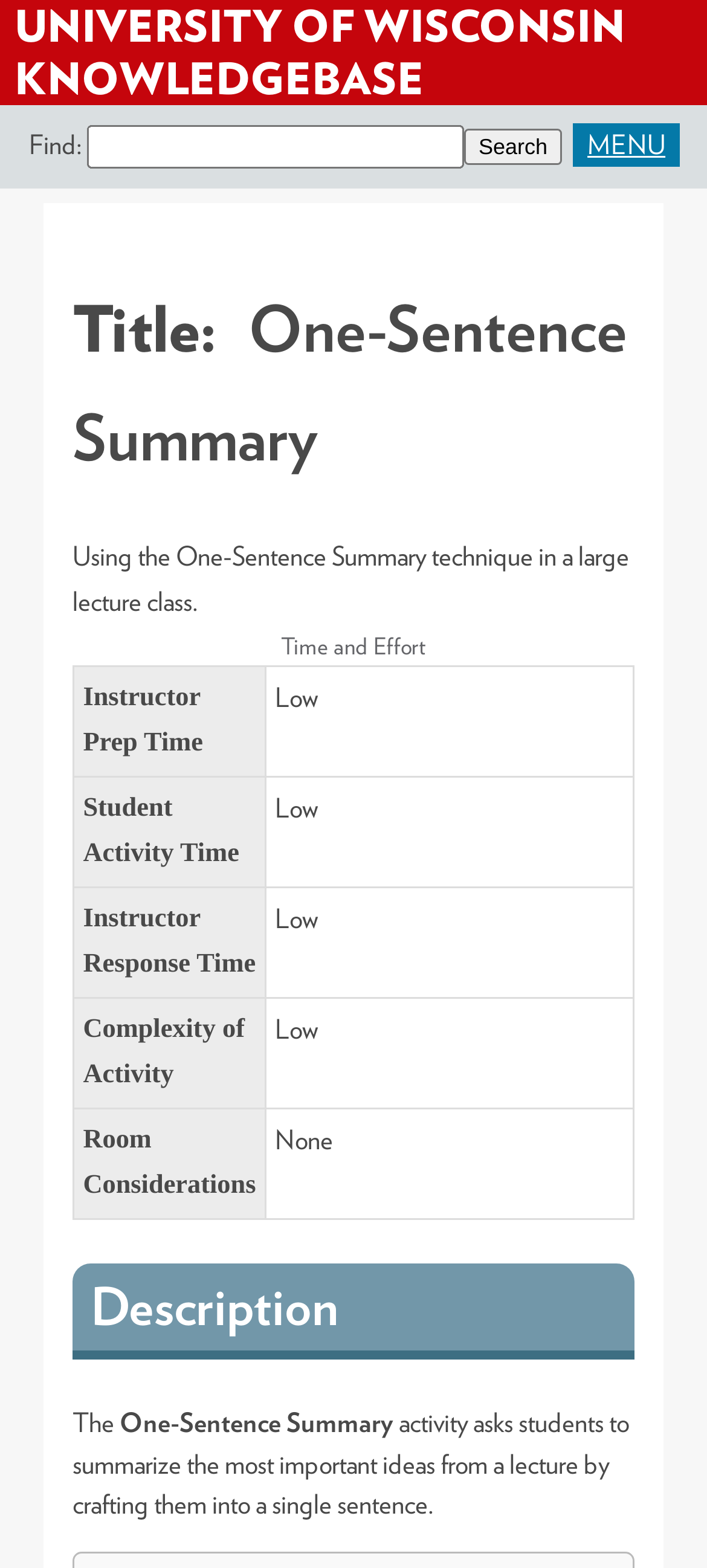Please reply to the following question with a single word or a short phrase:
What is the topic of the current page?

One-Sentence Summary